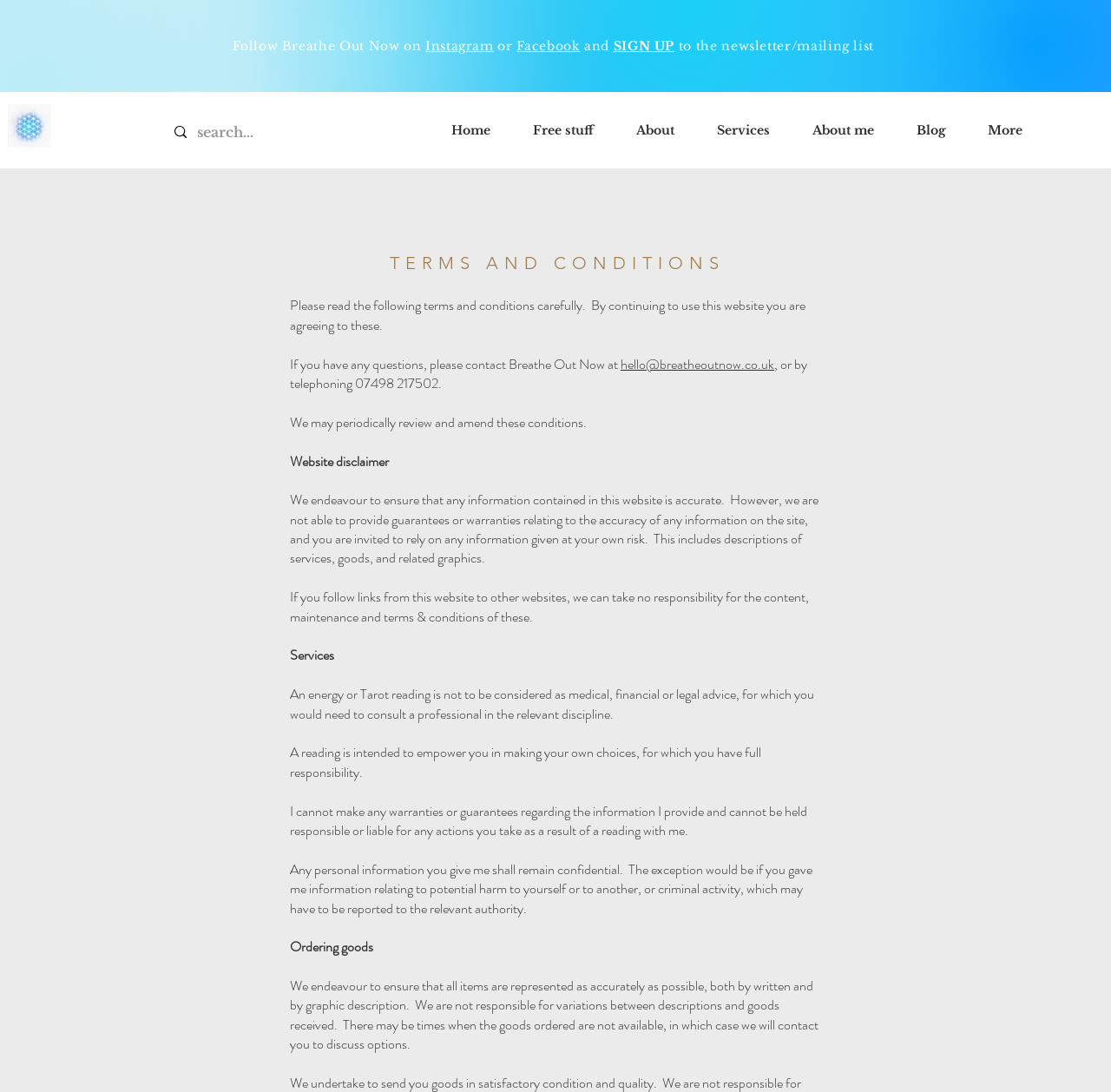Identify the bounding box coordinates for the UI element that matches this description: "name="s" placeholder="Search"".

None